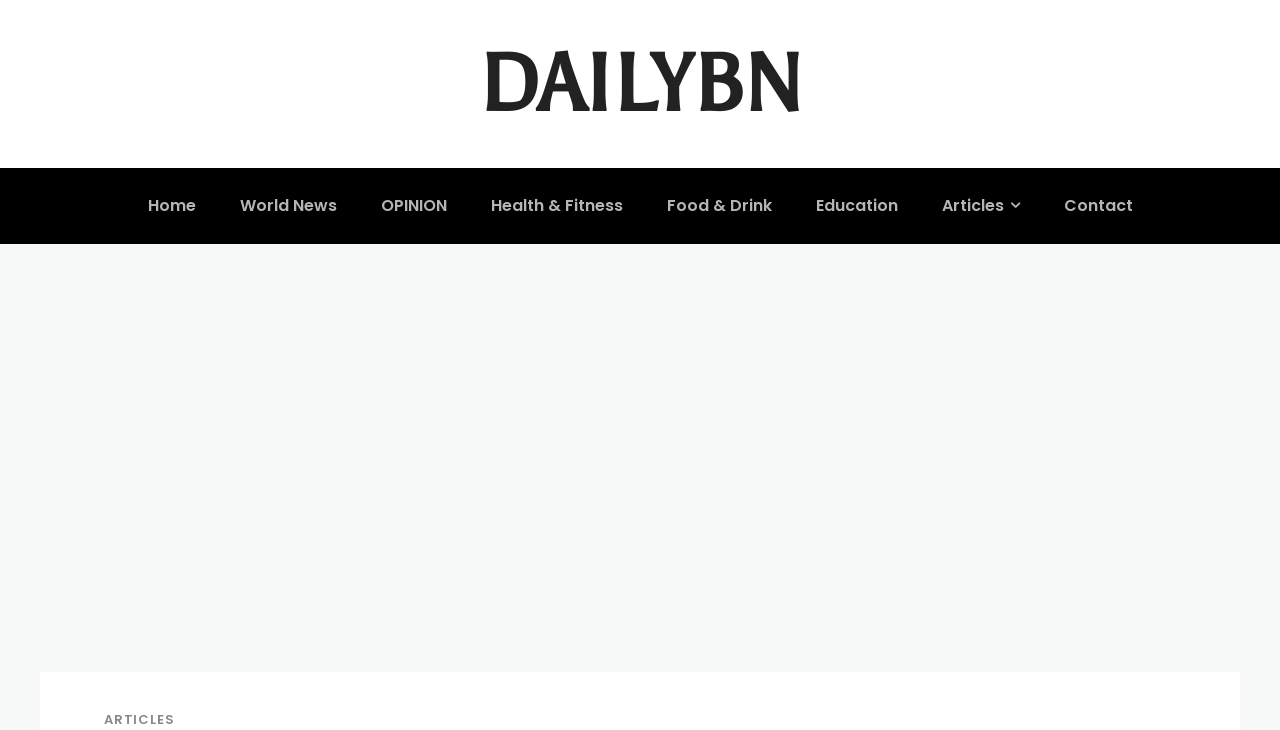Locate the bounding box coordinates of the segment that needs to be clicked to meet this instruction: "read world news".

[0.176, 0.23, 0.274, 0.334]